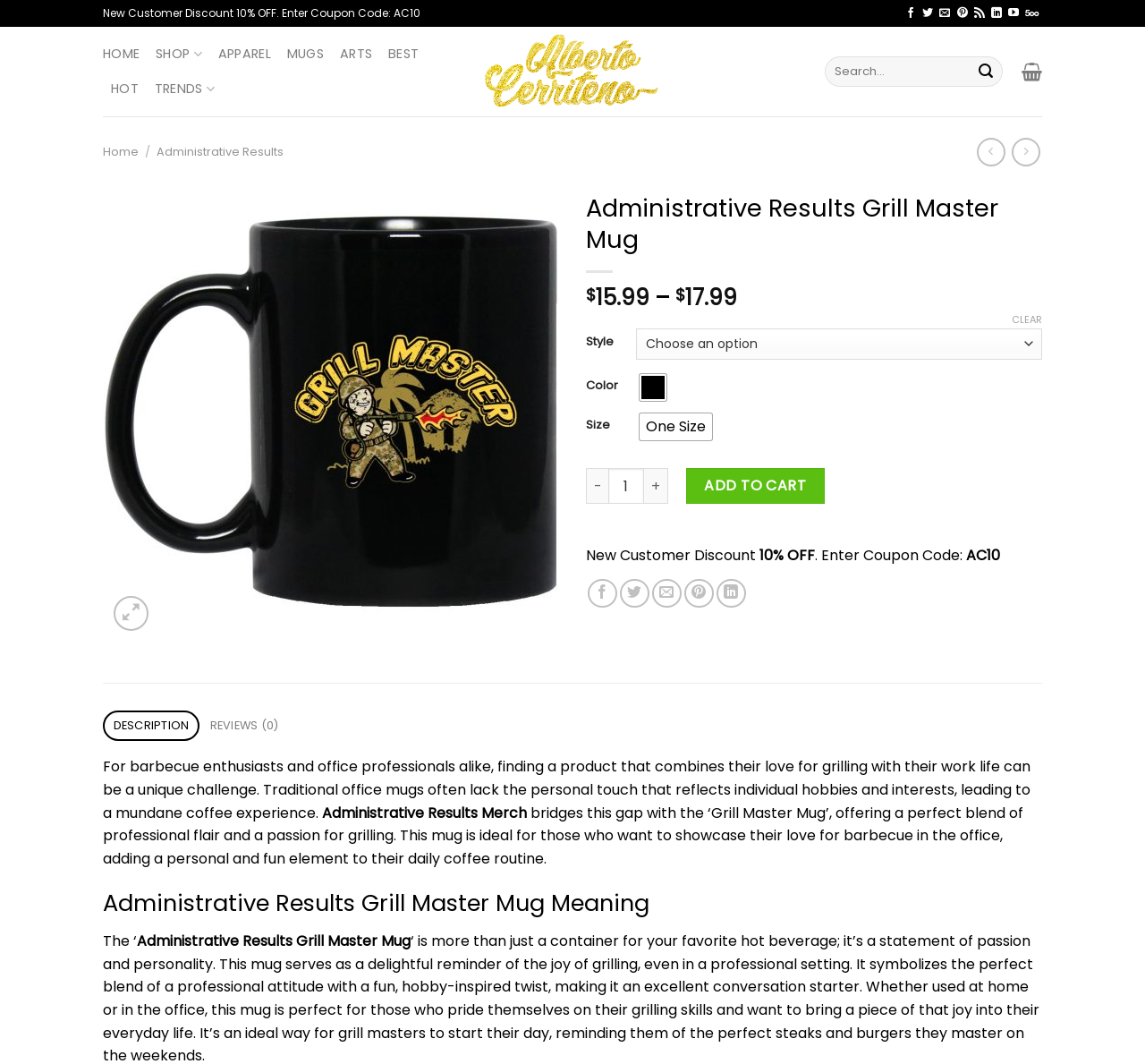Refer to the image and provide an in-depth answer to the question: 
What is the discount for new customers?

The discount for new customers can be found at the top of the page, where it is listed as 'New Customer Discount 10% OFF. Enter Coupon Code: AC10'.